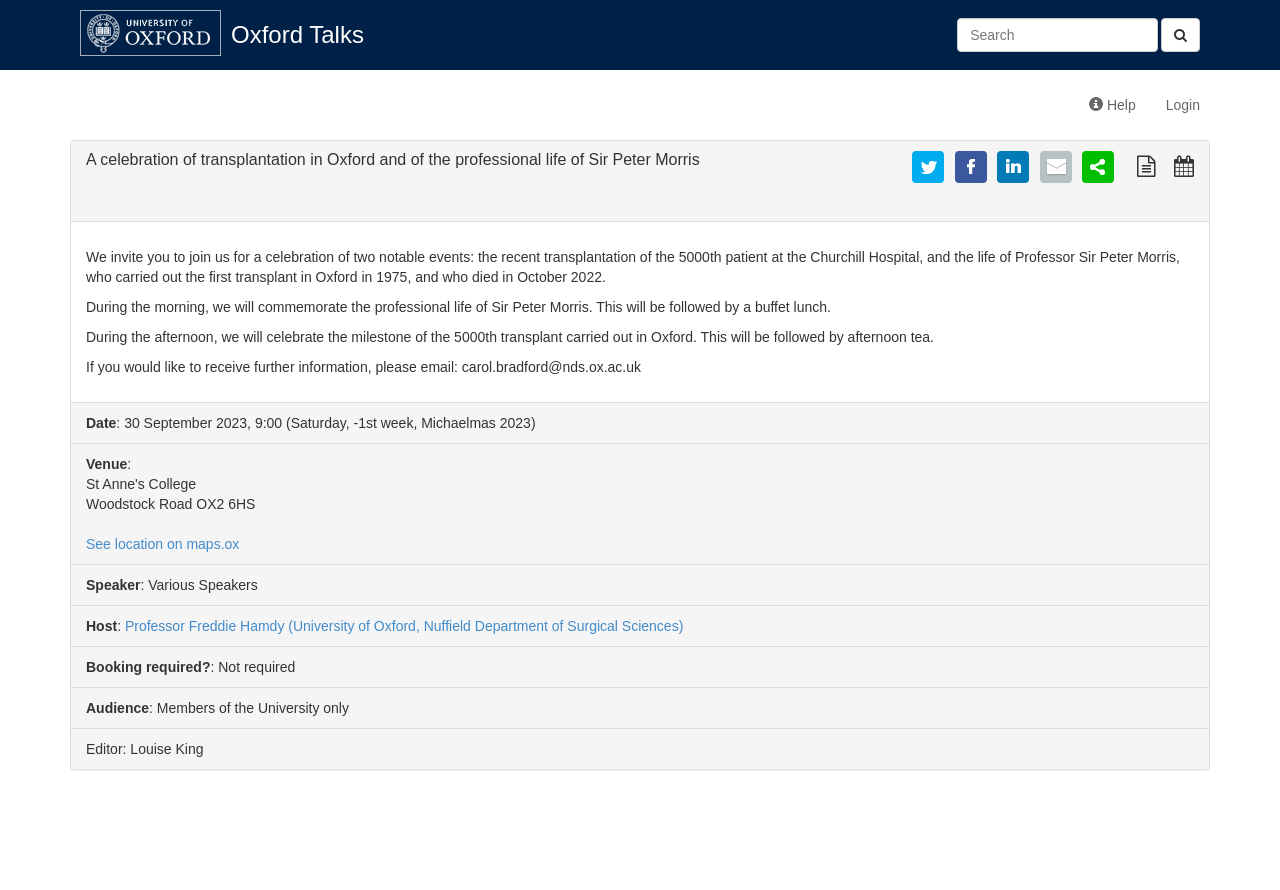Show the bounding box coordinates for the HTML element as described: "original m1 carbine rear sight".

None